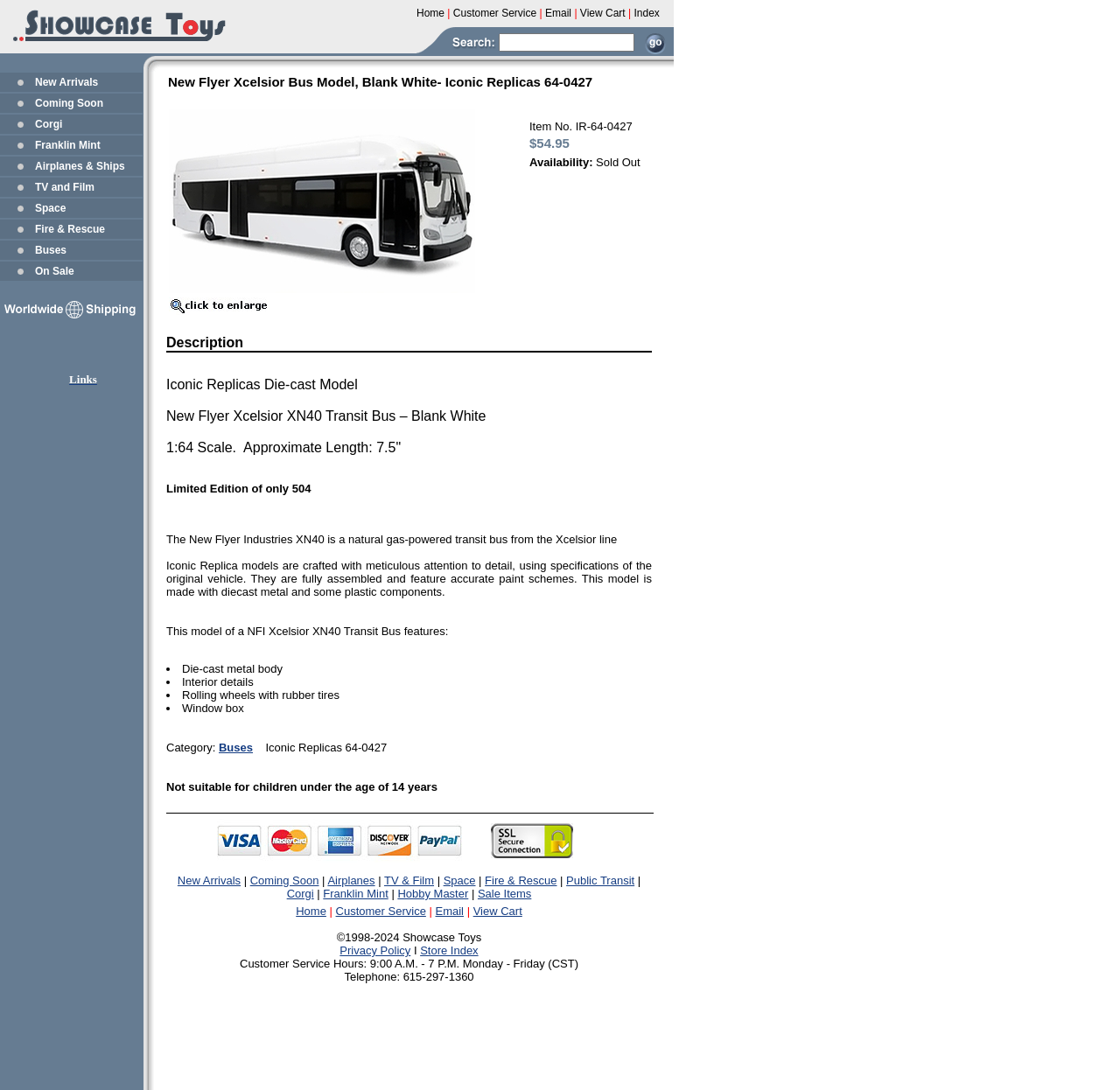Locate the bounding box coordinates of the clickable region necessary to complete the following instruction: "click on the 'Showcase Toys' link". Provide the coordinates in the format of four float numbers between 0 and 1, i.e., [left, top, right, bottom].

[0.0, 0.055, 0.212, 0.068]